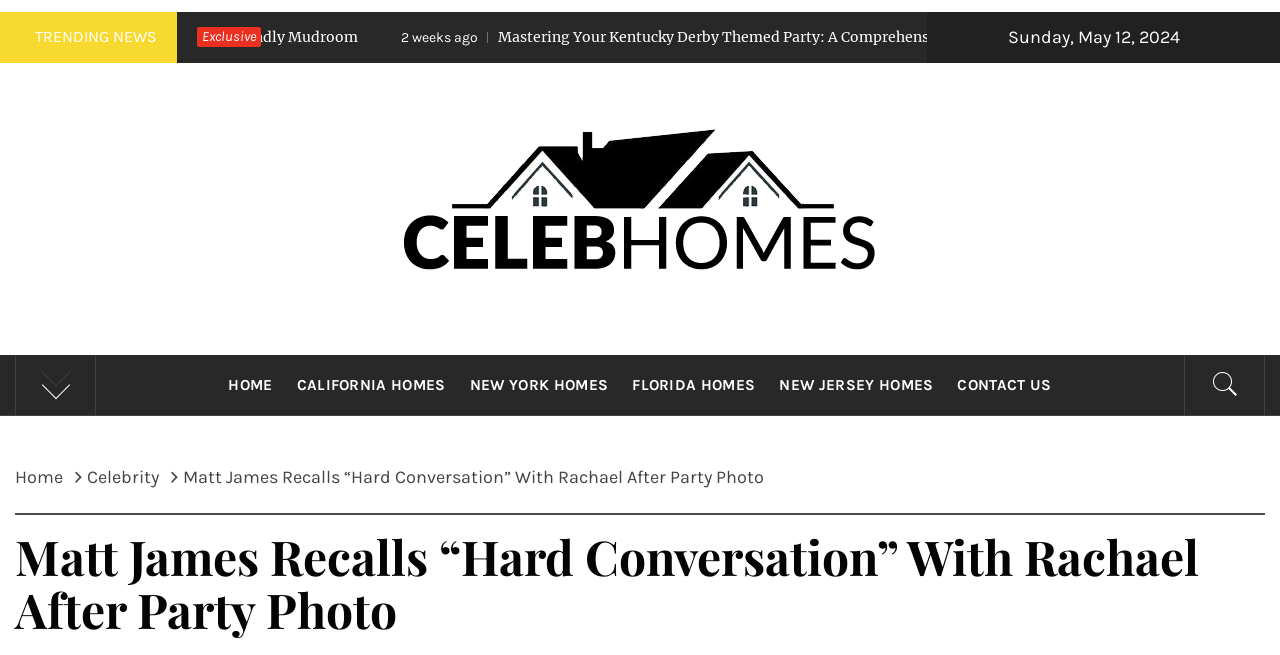Generate a thorough explanation of the webpage's elements.

The webpage appears to be an article about Matt James recalling a "hard conversation" with Rachael after a party photo. At the top, there is a heading that reads "TRENDING NEWS". Below this heading, there is a static text "Exclusive" and two links to news articles, "Mastering Your Kentucky Derby Themed Party: A Comprehensive Guide" and "Two Marks of a Good Brand", both dated two weeks ago. 

To the right of these links, there is a static text displaying the current date, "Sunday, May 12, 2024". Below the date, there is a link to "Celebrity Homes" with an accompanying image. 

Further down, there are multiple links to different categories, including "CELEBRITY HOMES", "HOME", "CALIFORNIA HOMES", "NEW YORK HOMES", "FLORIDA HOMES", "NEW JERSEY HOMES", and "CONTACT US". These links are positioned horizontally across the page. 

On the right side of the page, there is a navigation section labeled "Breadcrumbs" with links to "Home", "Celebrity", and the current article "Matt James Recalls “Hard Conversation” With Rachael After Party Photo". 

Finally, at the bottom of the page, there is a heading with the title of the article, "Matt James Recalls “Hard Conversation” With Rachael After Party Photo".